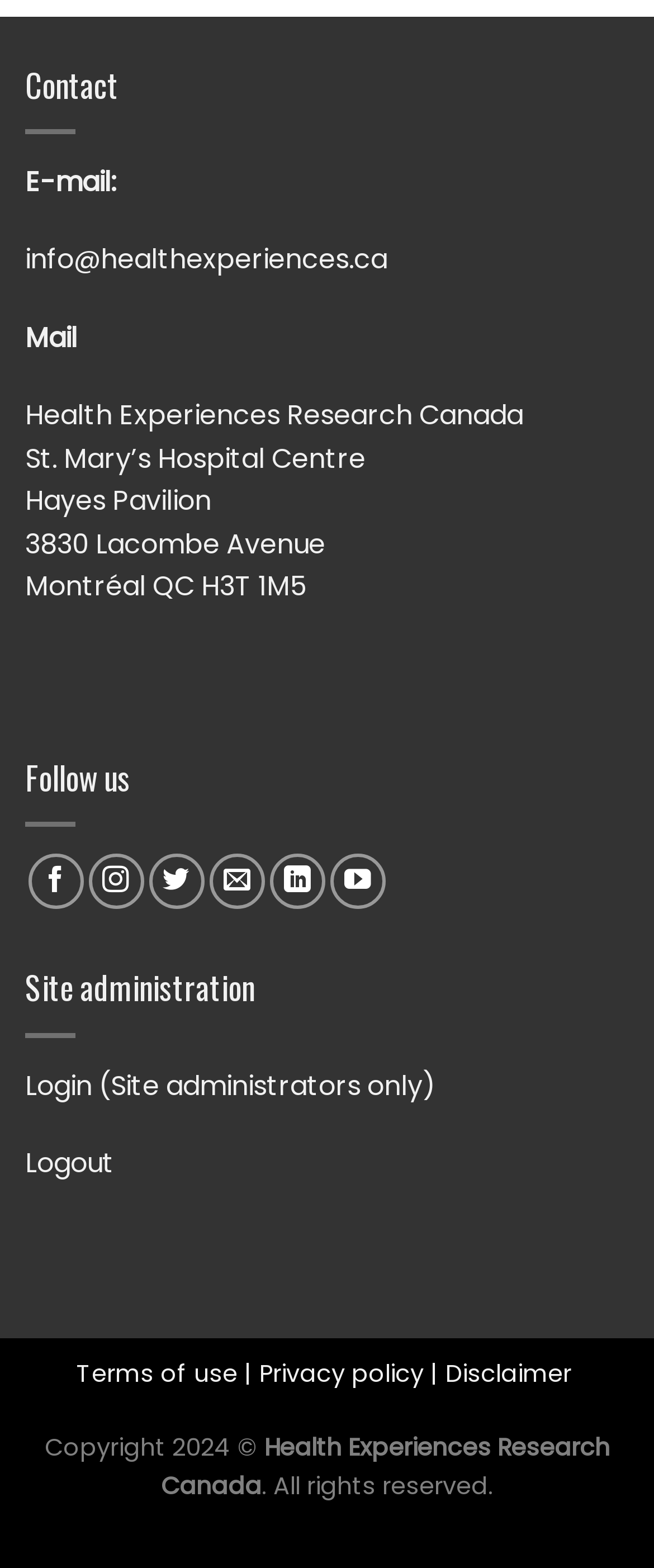Find the bounding box coordinates for the element that must be clicked to complete the instruction: "Send an email". The coordinates should be four float numbers between 0 and 1, indicated as [left, top, right, bottom].

[0.038, 0.545, 0.405, 0.58]